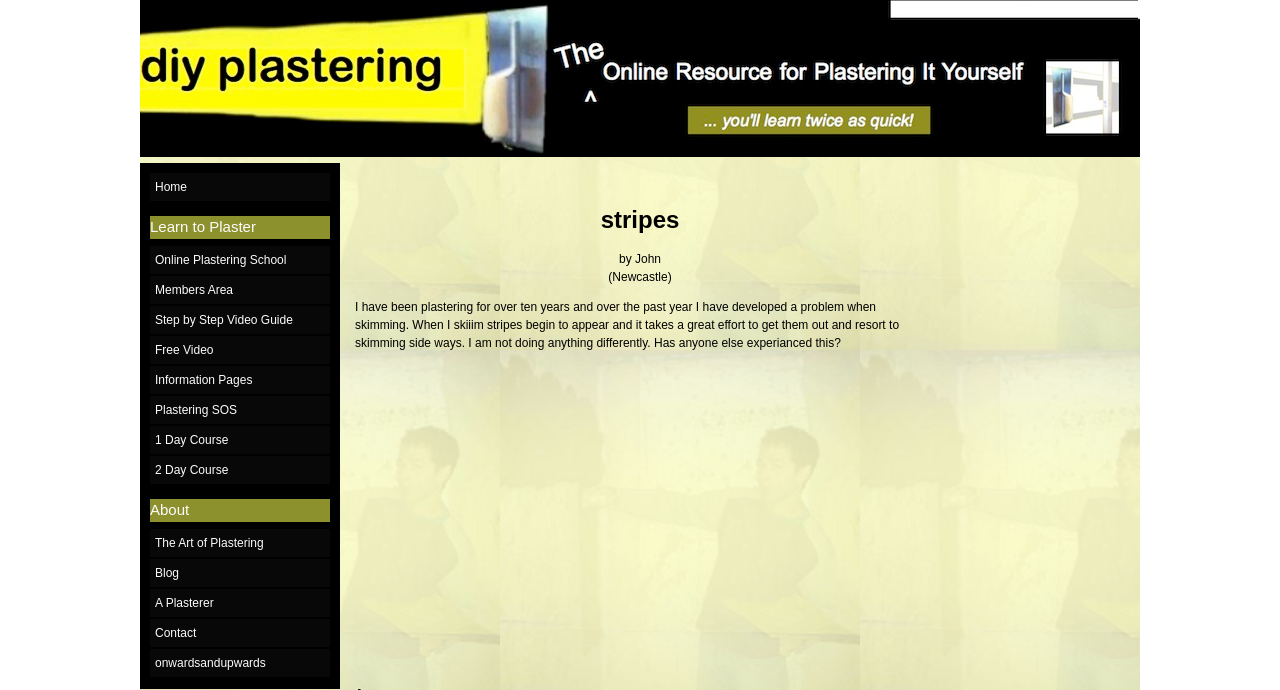Please specify the bounding box coordinates of the clickable region necessary for completing the following instruction: "Click the 'Cairn' logo". The coordinates must consist of four float numbers between 0 and 1, i.e., [left, top, right, bottom].

None